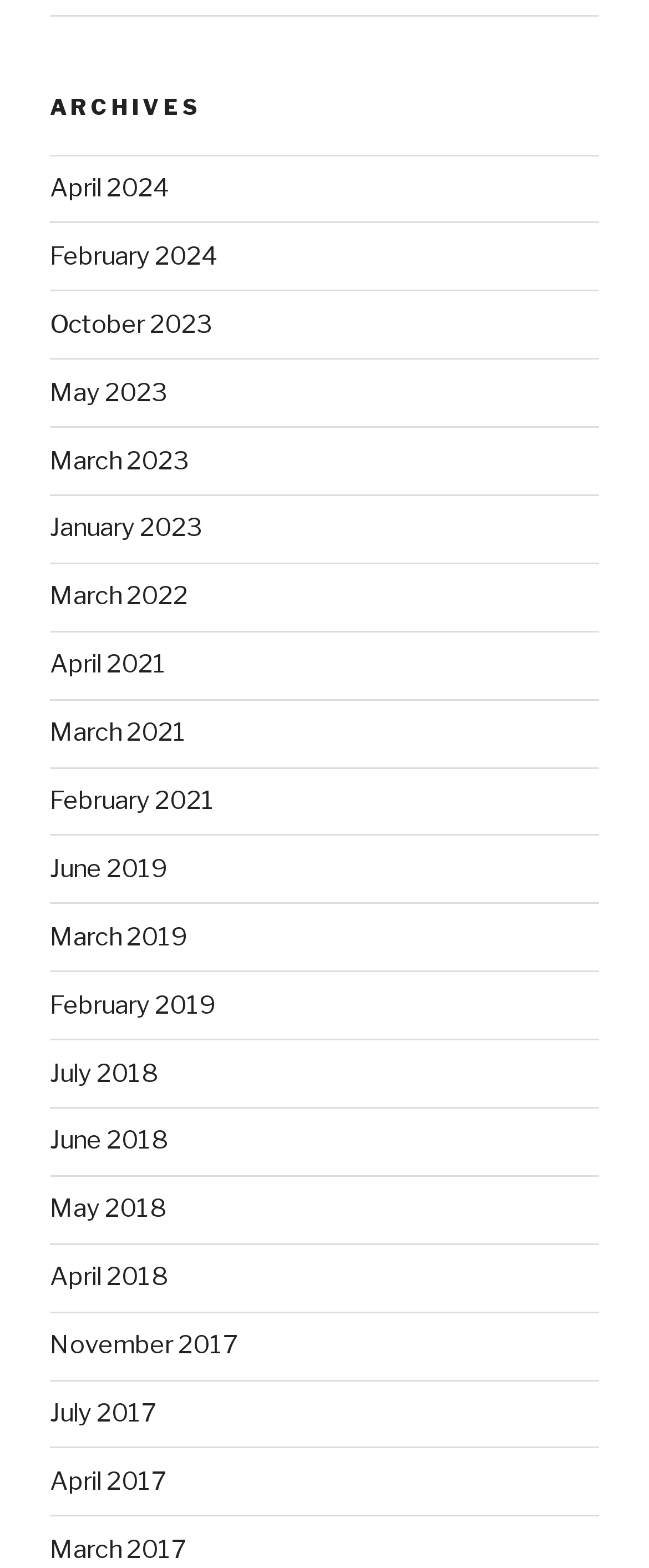Could you determine the bounding box coordinates of the clickable element to complete the instruction: "view archives for April 2024"? Provide the coordinates as four float numbers between 0 and 1, i.e., [left, top, right, bottom].

[0.077, 0.11, 0.262, 0.13]